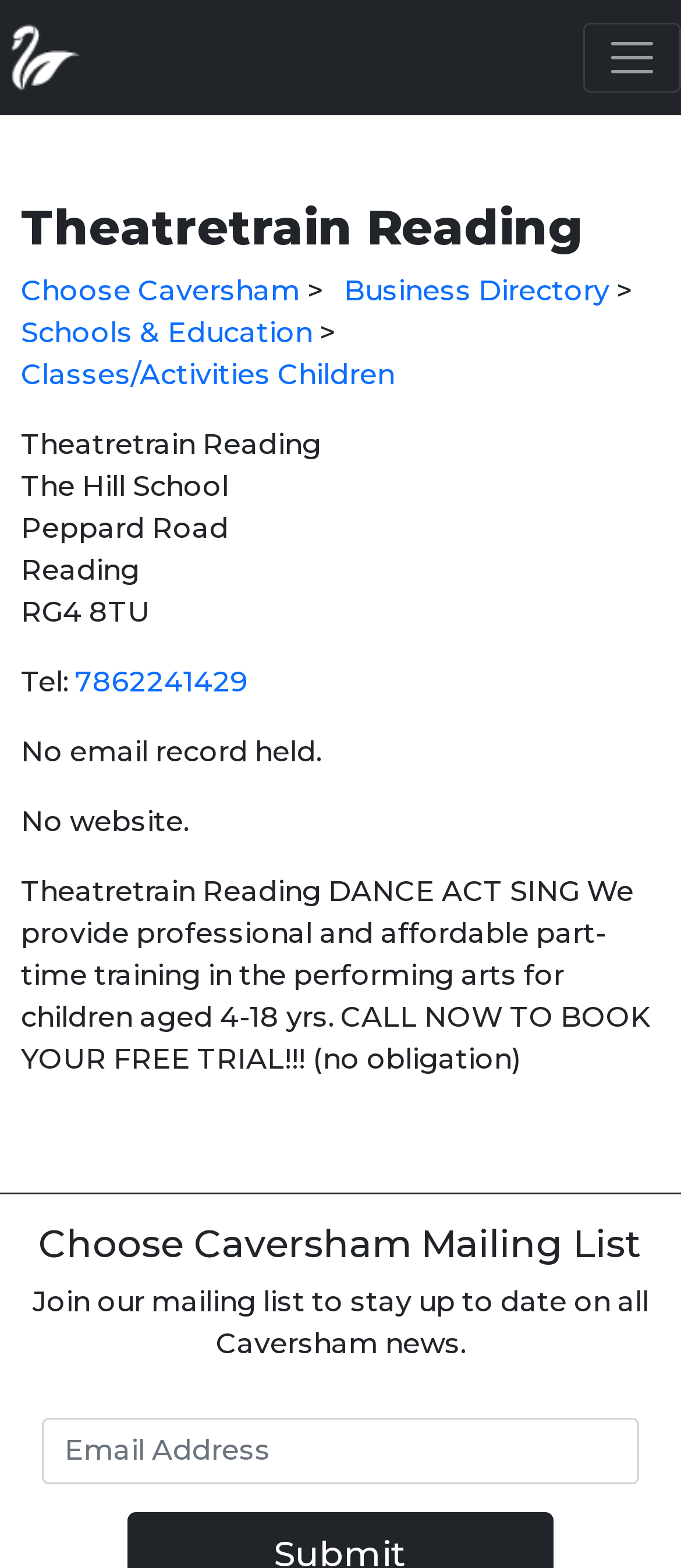Analyze and describe the webpage in a detailed narrative.

The webpage is a directory listing for Theatretrain Reading, a children's classes and activities provider. At the top left, there is a link to "Choose Caversham" accompanied by an image with the same name. On the top right, there is a button to toggle navigation.

The main content of the page is divided into two sections. The top section has a heading "Theatretrain Reading" followed by a series of links, including "Choose Caversham", "Business Directory", "Schools & Education", and "Classes/Activities Children". Below these links, there is a brief description of Theatretrain Reading, including its address, phone number, and a brief introduction to their services.

The bottom section of the main content has a large block of text describing Theatretrain Reading's services in more detail, including the types of training they provide and an invitation to book a free trial.

At the bottom of the page, there is a section to join the "Choose Caversham Mailing List", which includes a brief description and a text box to enter an email address.